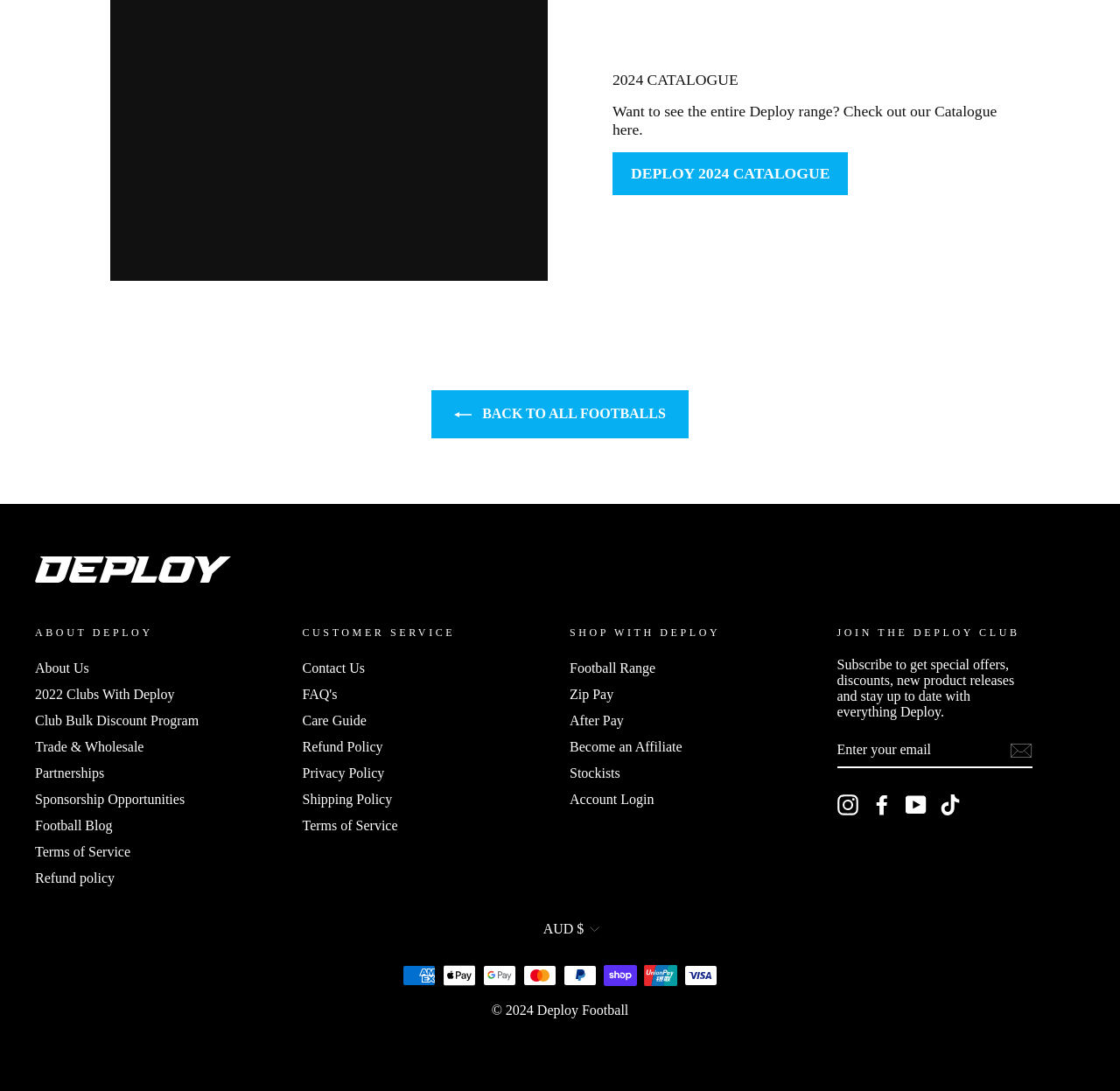How many social media links are there?
Look at the screenshot and respond with one word or a short phrase.

4